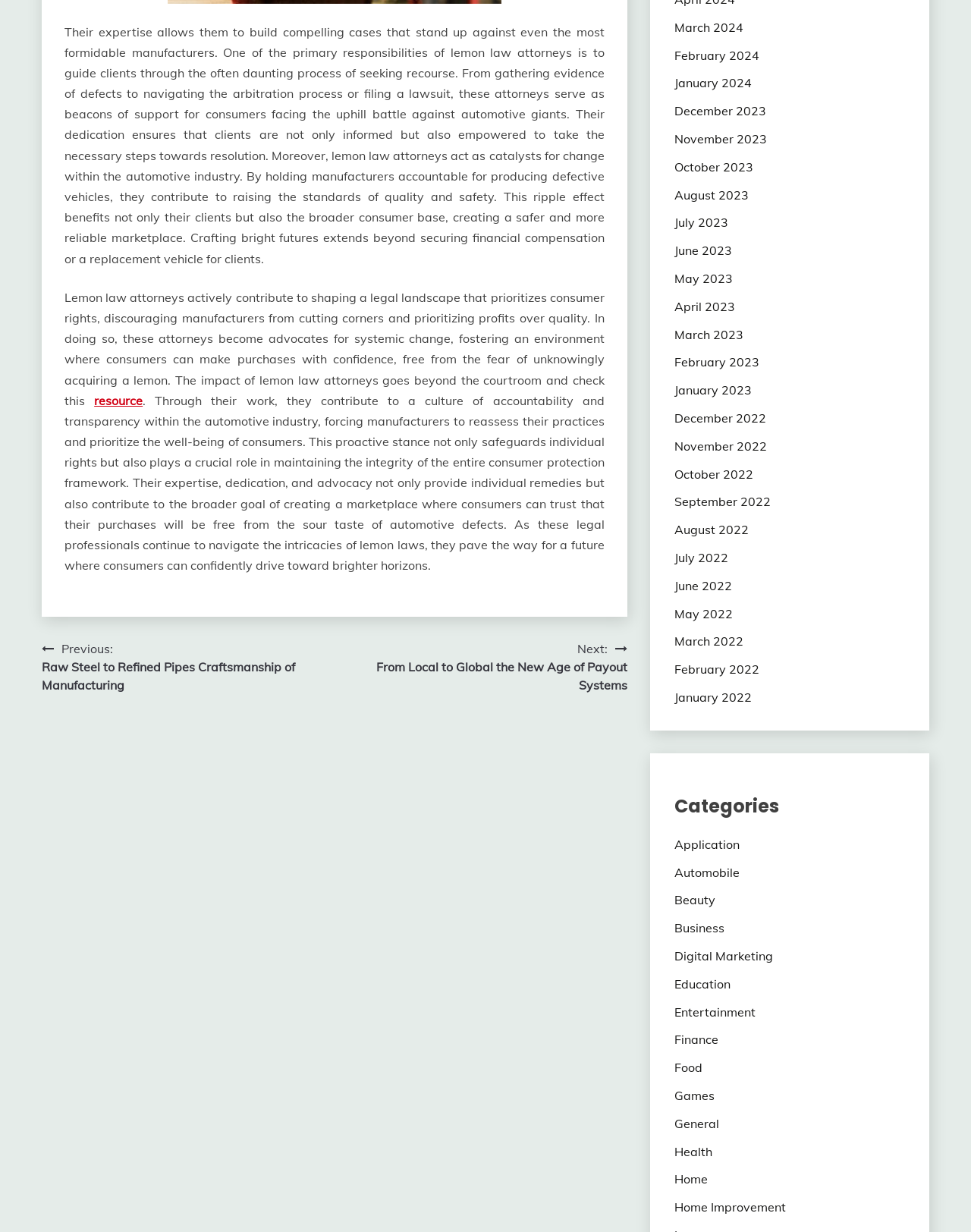Locate the bounding box coordinates of the clickable area to execute the instruction: "View the 'March 2024' archive". Provide the coordinates as four float numbers between 0 and 1, represented as [left, top, right, bottom].

[0.694, 0.016, 0.765, 0.028]